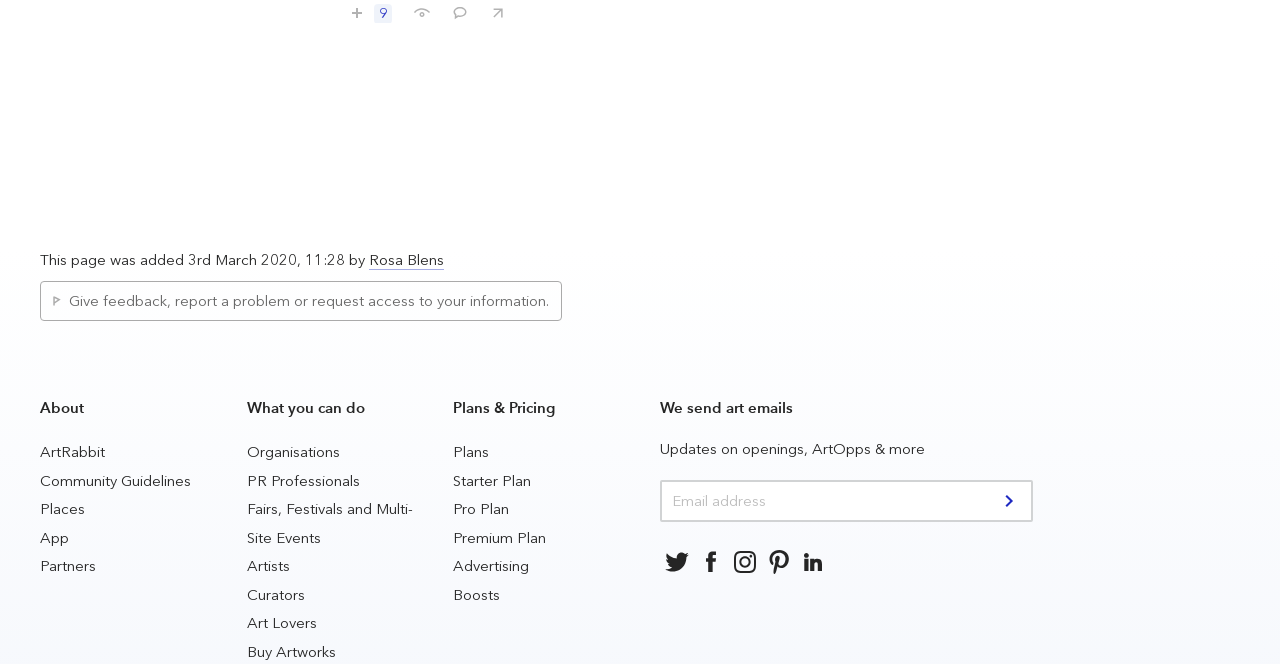Show the bounding box coordinates of the region that should be clicked to follow the instruction: "Submit your email address."

[0.775, 0.727, 0.806, 0.784]